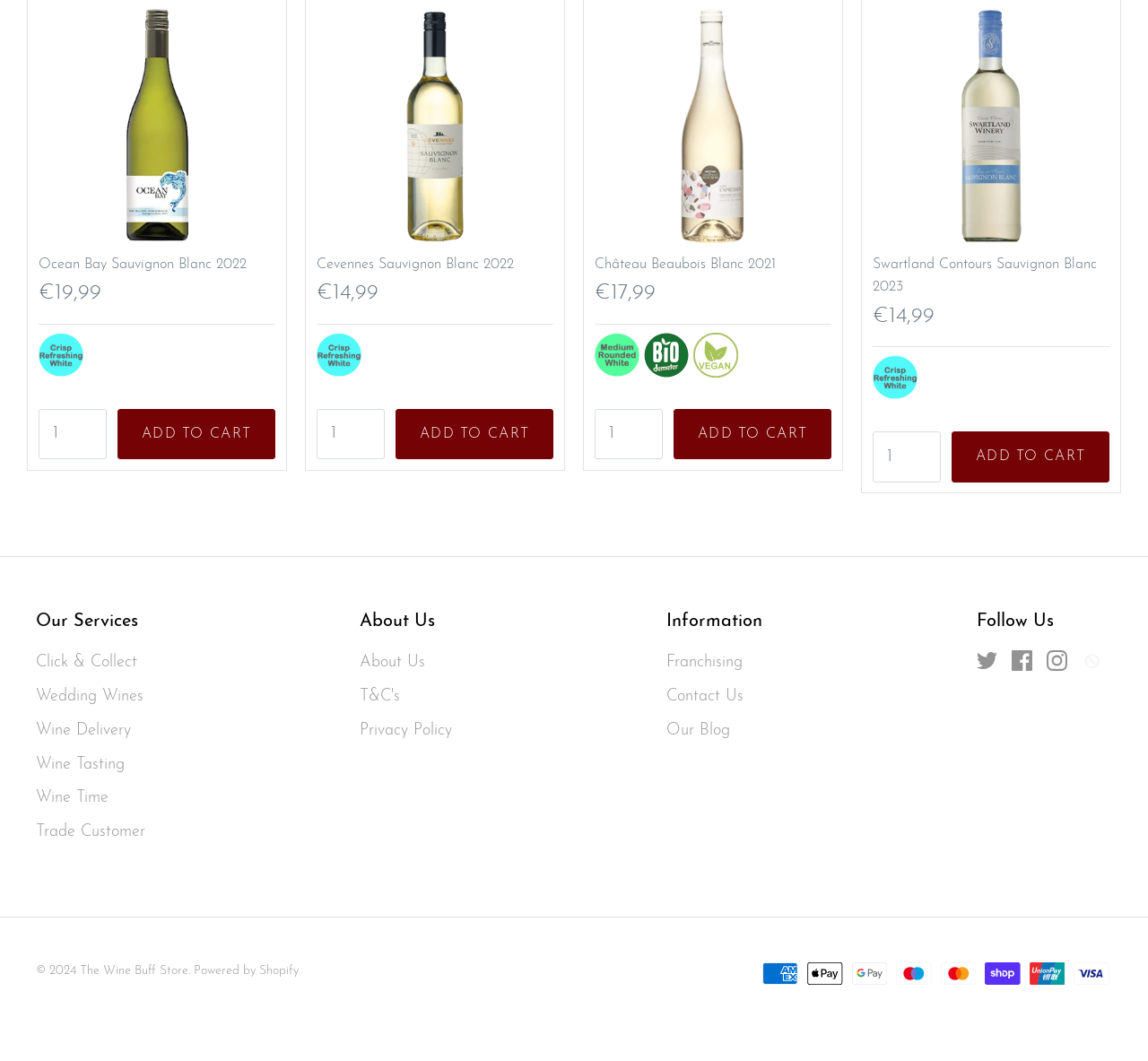What is the name of the store?
Kindly answer the question with as much detail as you can.

I found the name of the store by looking at the link element with the text 'The Wine Buff Store' at the bottom of the page, which suggests that it is the name of the online store.